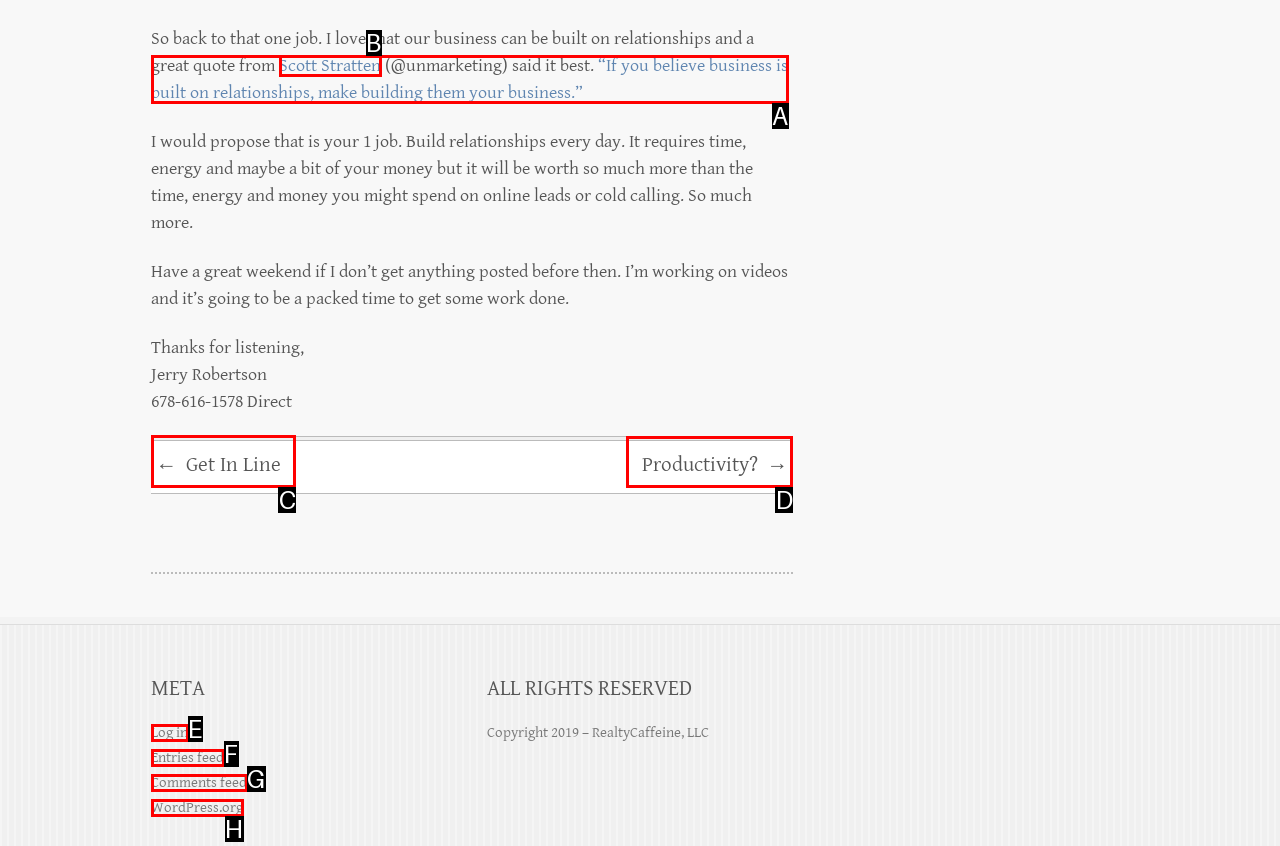Select the HTML element to finish the task: Get in line Reply with the letter of the correct option.

C